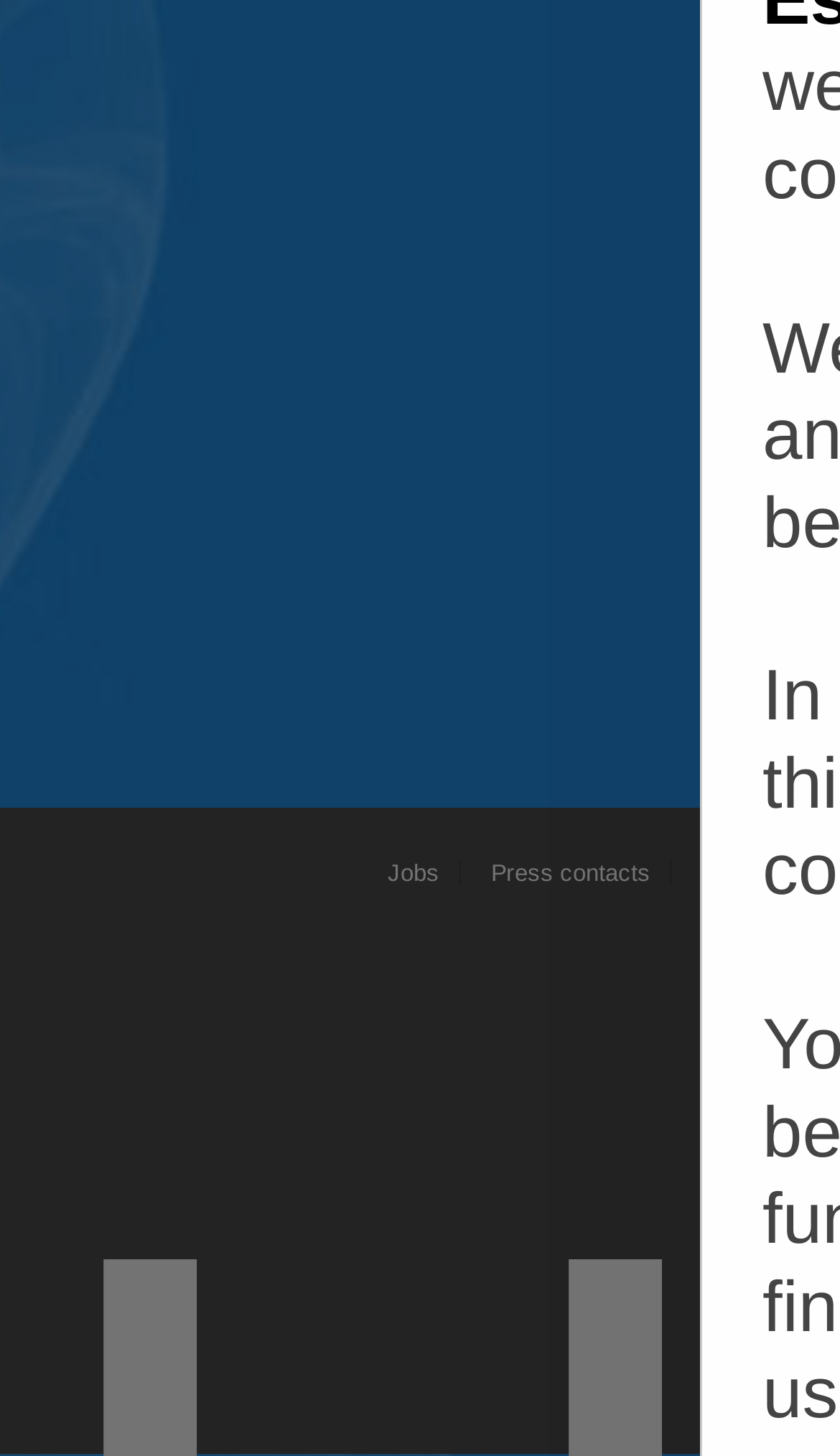Using the webpage screenshot, find the UI element described by Proposal deadlines. Provide the bounding box coordinates in the format (top-left x, top-left y, bottom-right x, bottom-right y), ensuring all values are floating point numbers between 0 and 1.

[0.462, 0.844, 0.697, 0.862]